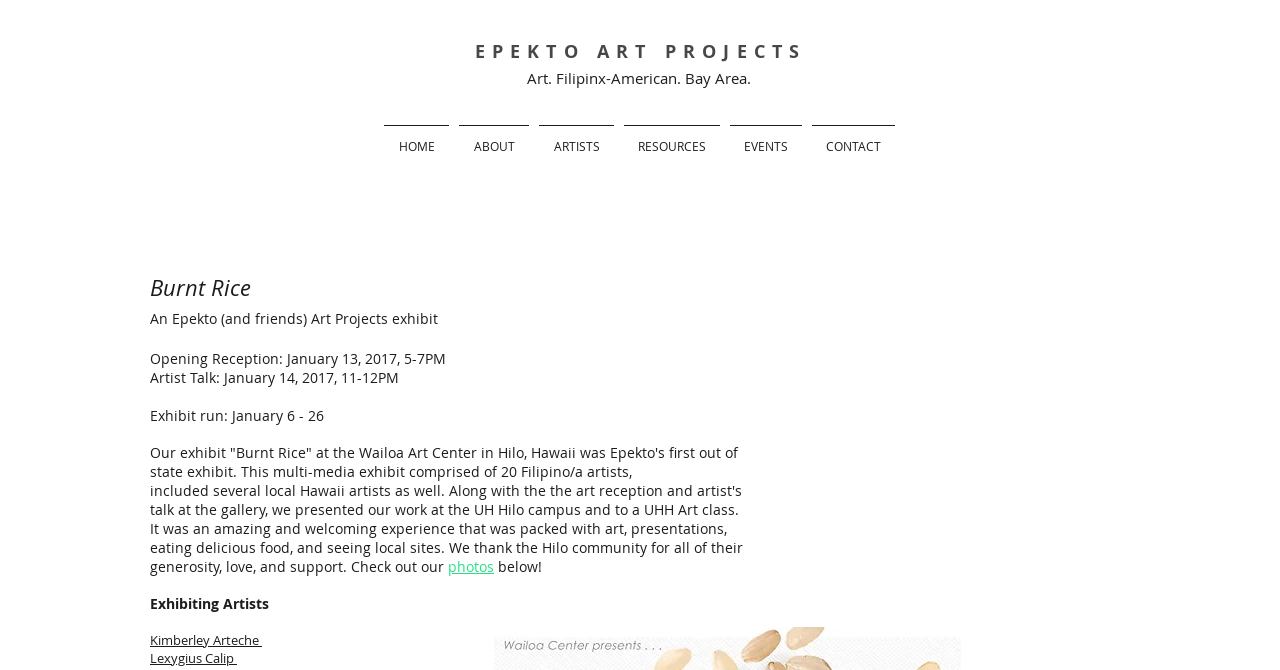Please specify the bounding box coordinates of the element that should be clicked to execute the given instruction: 'Click on HOME'. Ensure the coordinates are four float numbers between 0 and 1, expressed as [left, top, right, bottom].

[0.296, 0.187, 0.355, 0.224]